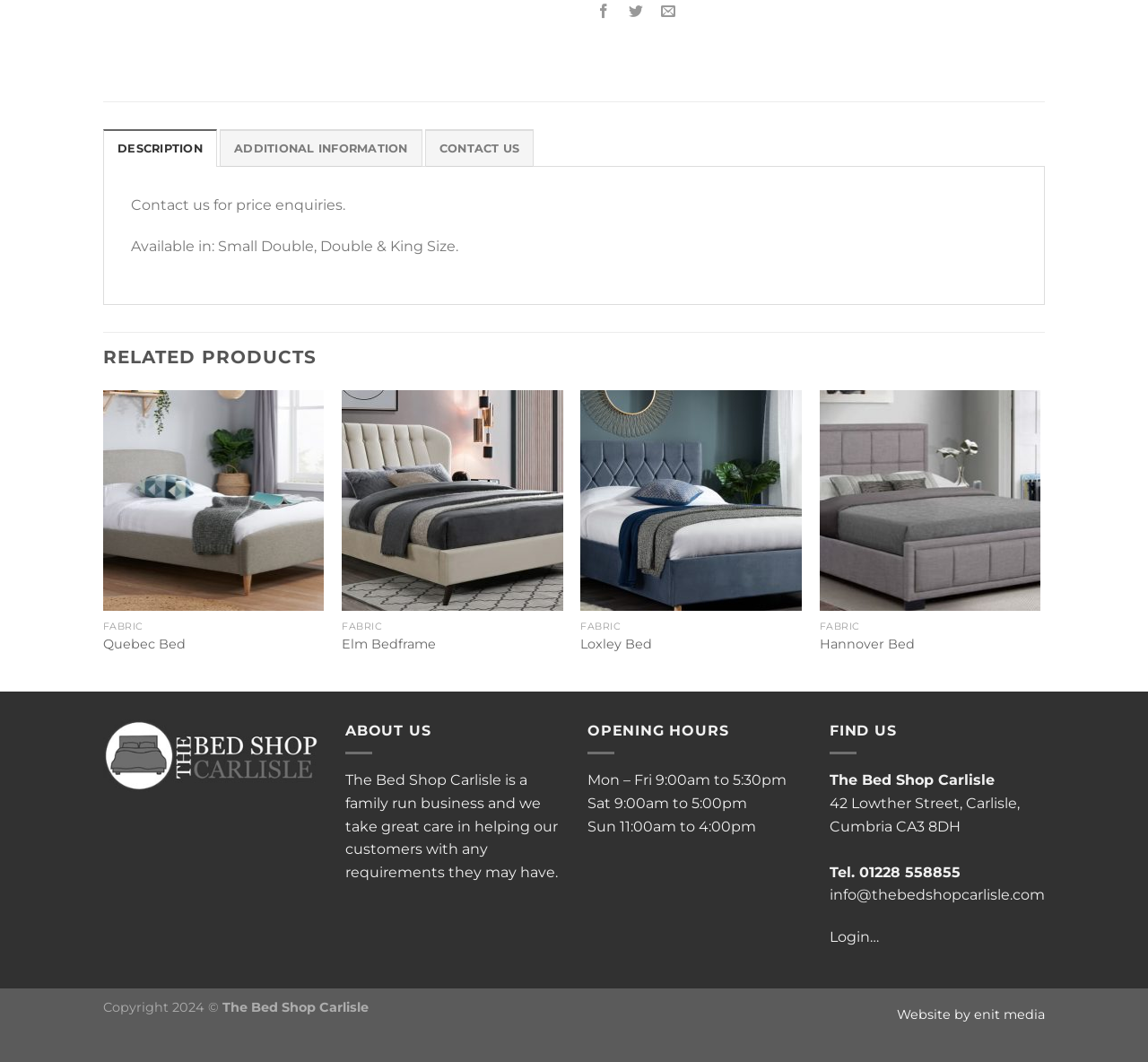Locate the bounding box of the UI element defined by this description: "Quick View". The coordinates should be given as four float numbers between 0 and 1, formatted as [left, top, right, bottom].

[0.714, 0.576, 0.906, 0.605]